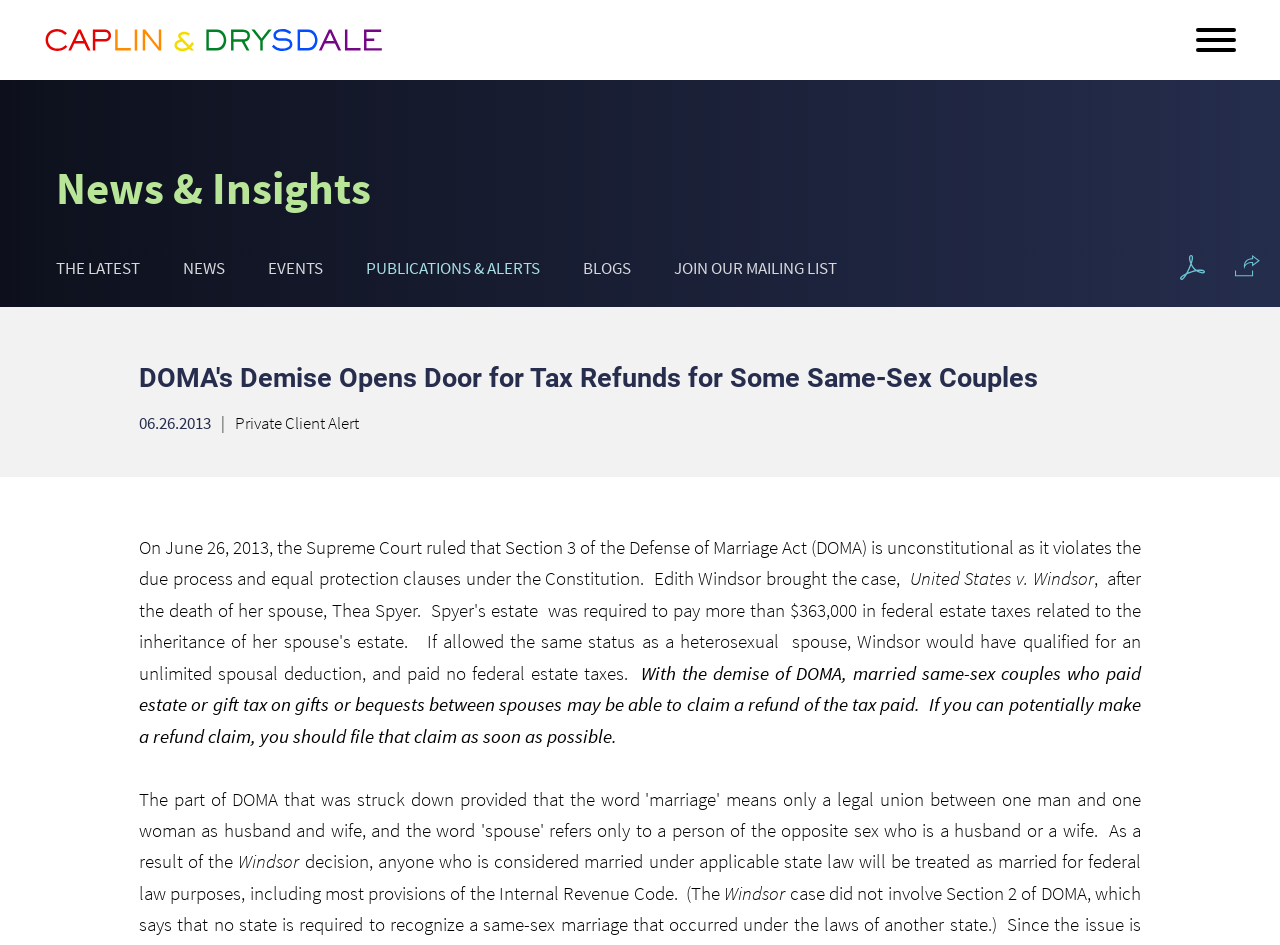Provide a brief response using a word or short phrase to this question:
Is there a way to share content on this webpage?

Yes